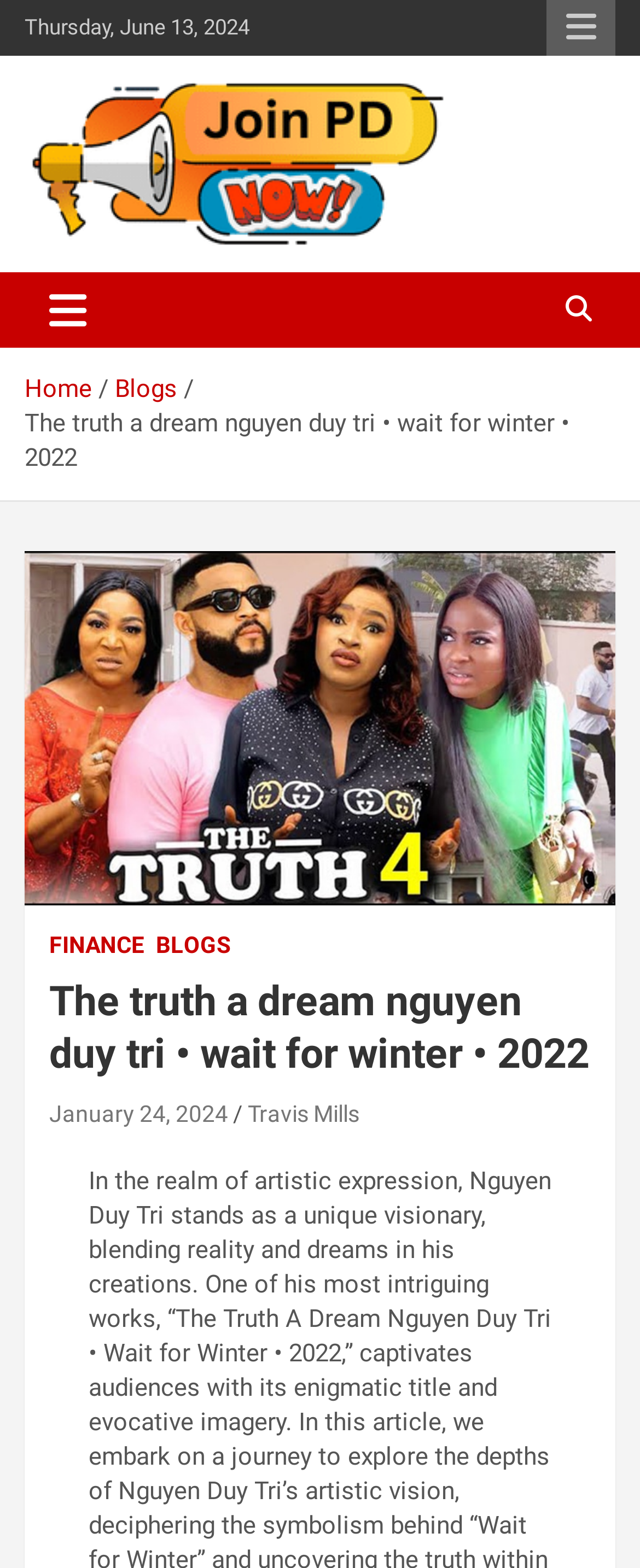Describe all visible elements and their arrangement on the webpage.

The webpage is a personal website belonging to Nguyen Duy Tri, with a focus on winter 2022. At the top left, the current date, "Thursday, June 13, 2024", is displayed. On the top right, there is a responsive menu button. Below the date, a call-to-action link "JoinPD now" is situated, accompanied by an image with the same text. 

Adjacent to the "JoinPD now" link is a heading with the same text, and below it, a brief description "Bringing you the latest insights and trends" is provided. A toggle navigation button is located below the description, which controls the navbarCollapse element. 

A navigation section, labeled as "Breadcrumbs", is positioned below the toggle button. It contains links to "Home" and "Blogs", as well as a static text element displaying the website's title. Below the navigation section, a large figure element spans across the page. 

On the lower half of the page, there are links to "FINANCE" and "BLOGS" categories. A header section follows, containing a heading with the website's title and links to specific blog posts, including one dated "January 24, 2024" and another attributed to "Travis Mills".